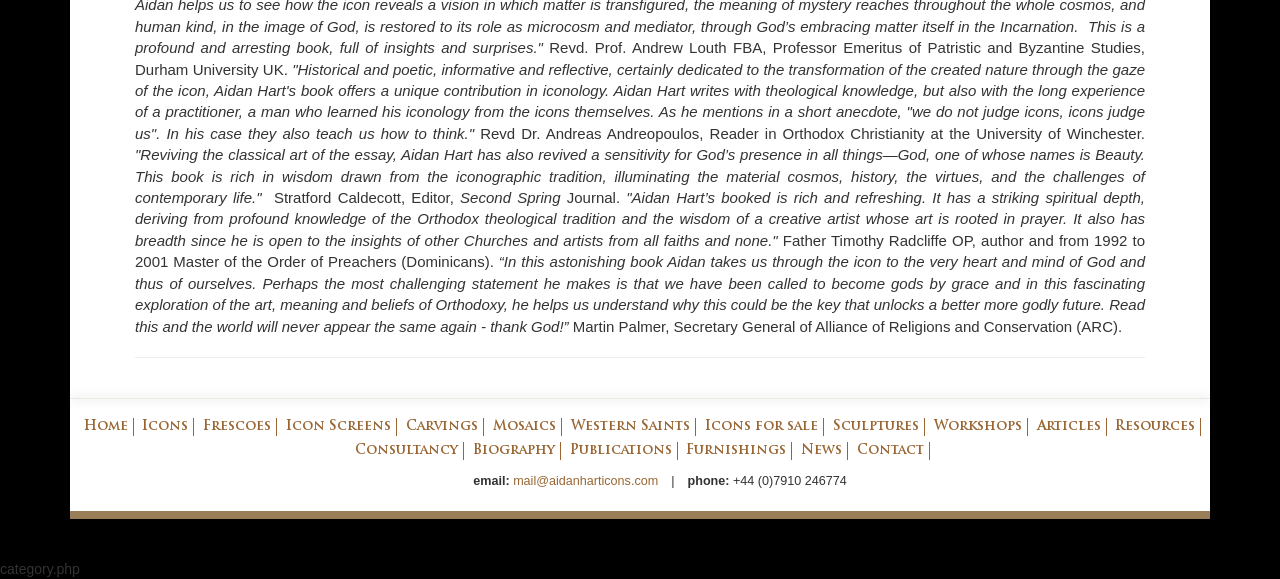Analyze the image and answer the question with as much detail as possible: 
What type of art does Aidan Hart create?

The answer can be inferred from the webpage, which mentions icons, frescoes, and other forms of art. From the context and the quotes on the webpage, we can infer that Aidan Hart creates icons and other forms of religious art.